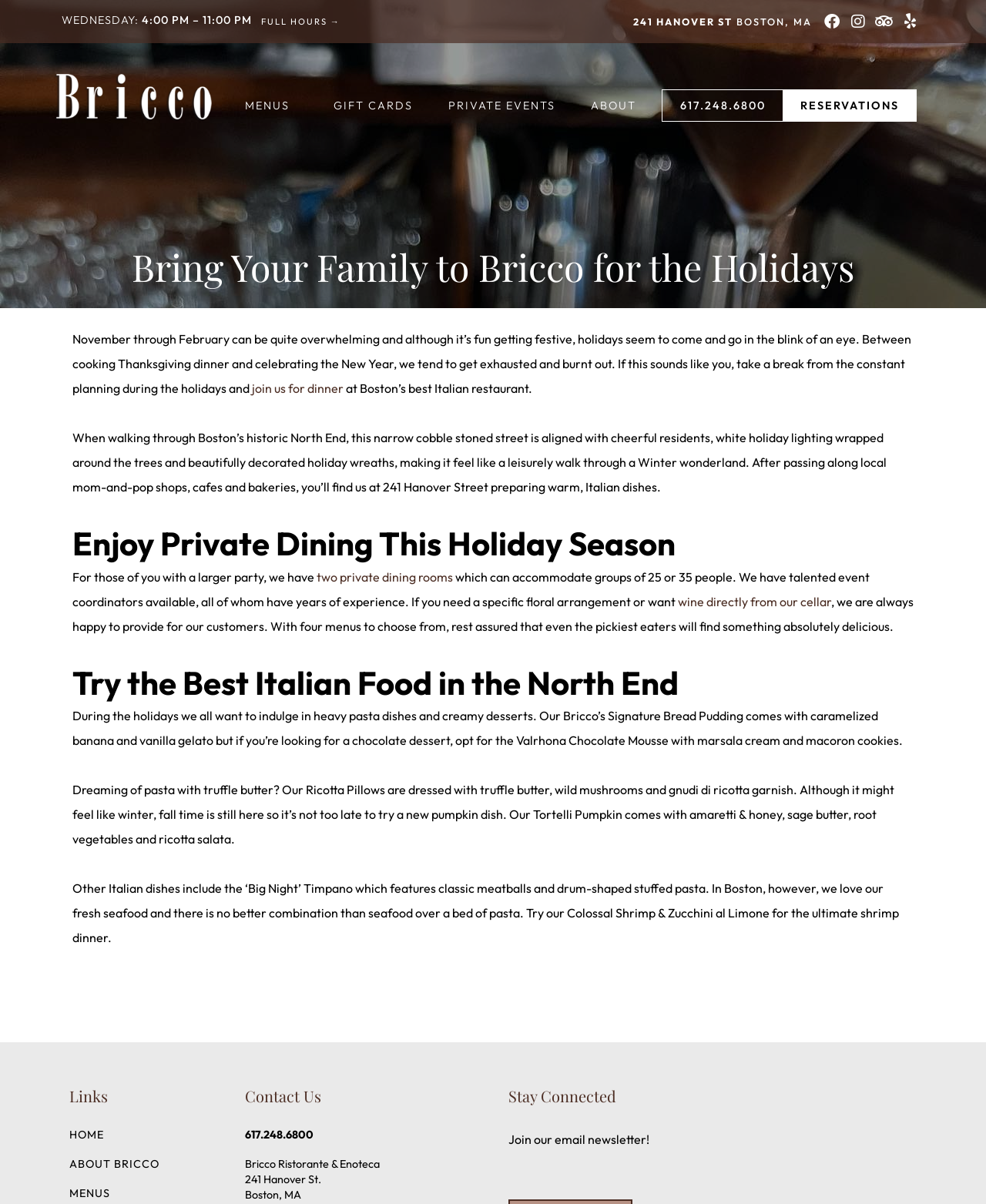Find the bounding box coordinates of the element I should click to carry out the following instruction: "Save to Pinterest".

None